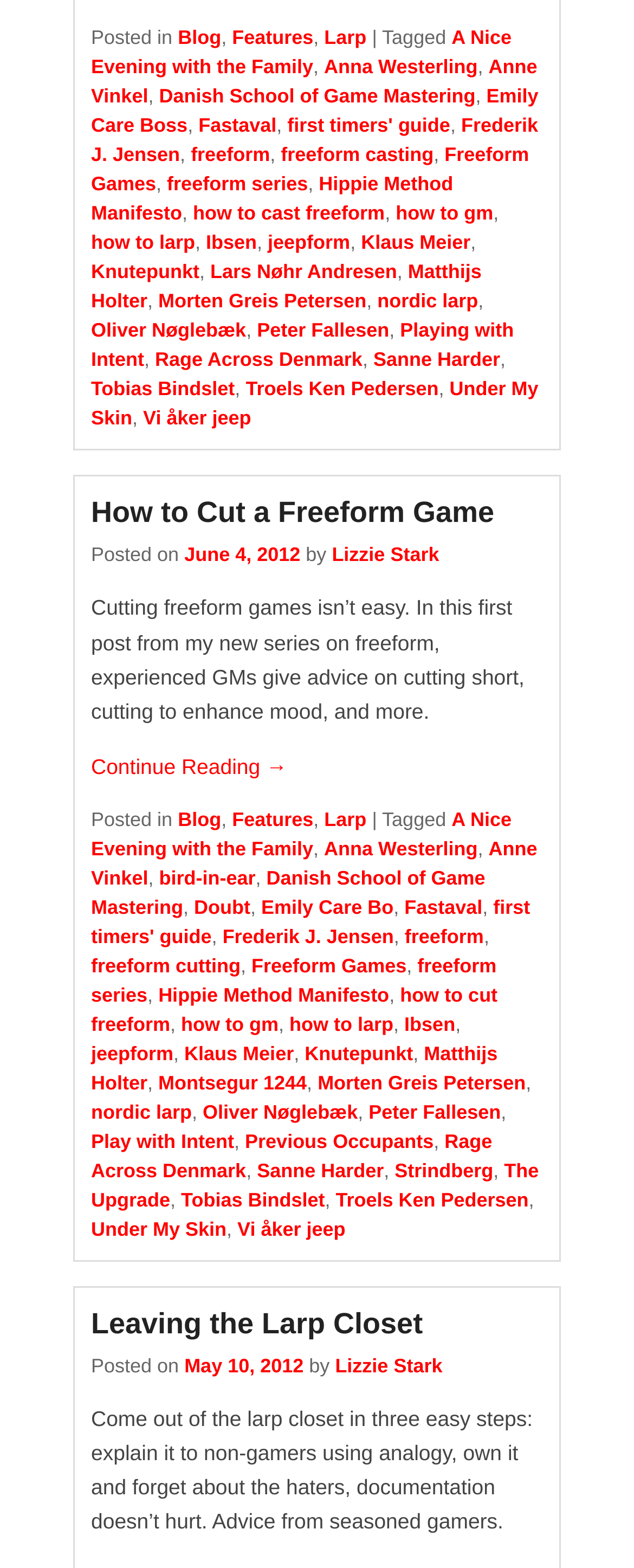Find the bounding box coordinates of the UI element according to this description: "Lars Nøhr Andresen".

[0.332, 0.166, 0.626, 0.181]